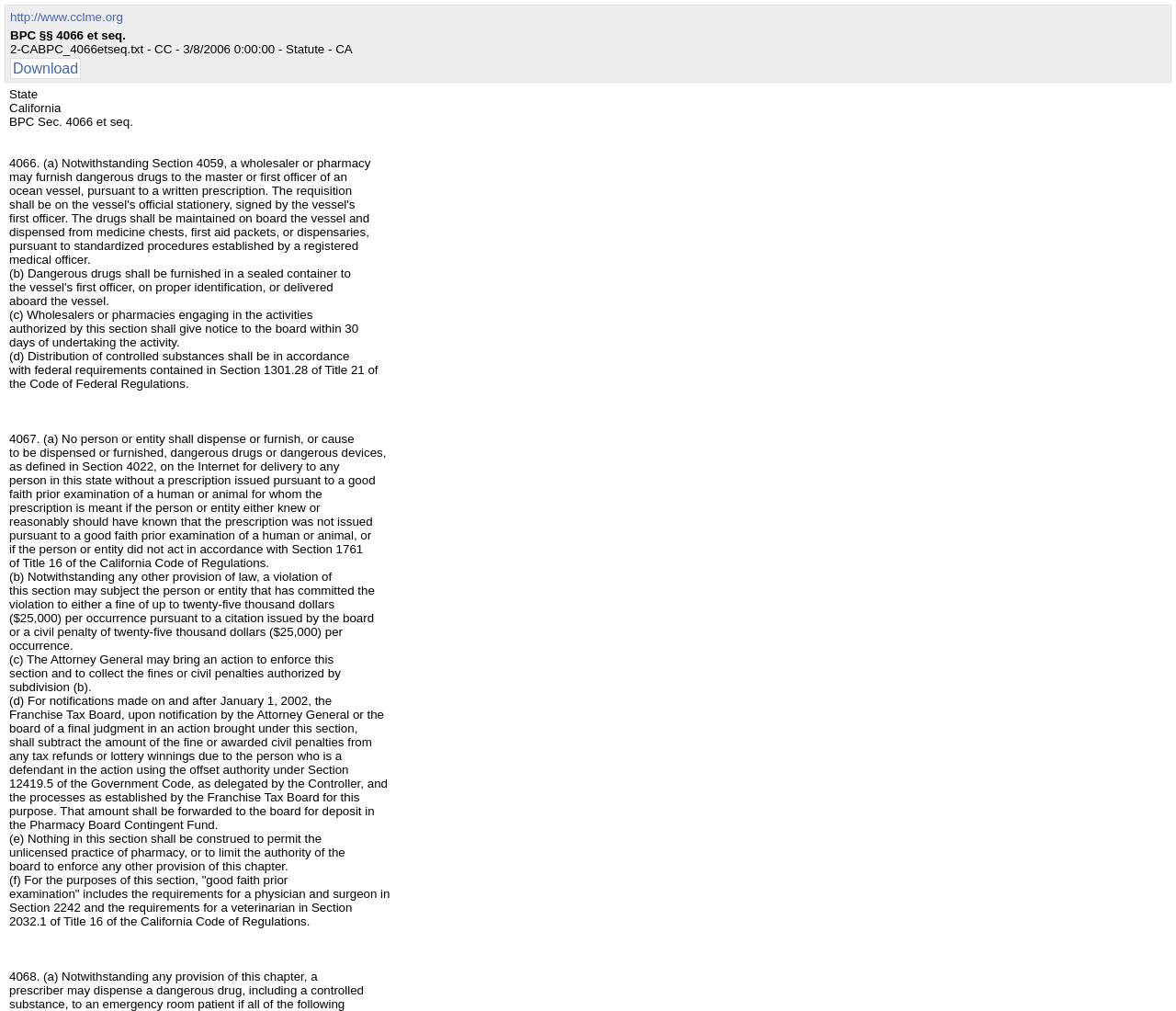Elaborate on the webpage's design and content in a detailed caption.

This webpage appears to be a legal document or statute, specifically related to the California Business and Professions Code (BPC) sections 4066 et seq. The page has a title "CCLME.ORG - BPC §§ 4066 et seq." at the top, with a link to the website "http://www.cclme.org" located at the top-left corner.

Below the title, there is a header "2-CABPC_4066etseq.txt - CC - 3/8/2006 0:00:00 - Statute - CA" followed by a "Download" link. The main content of the page is divided into sections, each with a heading indicating the section number (e.g., "4066.", "4067.", etc.).

The sections contain paragraphs of text, which appear to be legal provisions or statutes. The text is densely packed, with no images or breaks in between. There are a total of 134 StaticText elements, indicating a large amount of text content.

The text itself discusses various aspects of pharmacy and drug dispensing, including the furnishing of dangerous drugs to ocean vessels, the dispensing of controlled substances, and the prohibition on dispensing dangerous drugs or devices over the internet without a valid prescription. The text also outlines penalties for violations of these provisions, including fines and civil penalties.

Overall, the webpage appears to be a legal resource or reference document, providing detailed information on specific sections of the California Business and Professions Code related to pharmacy and drug dispensing.